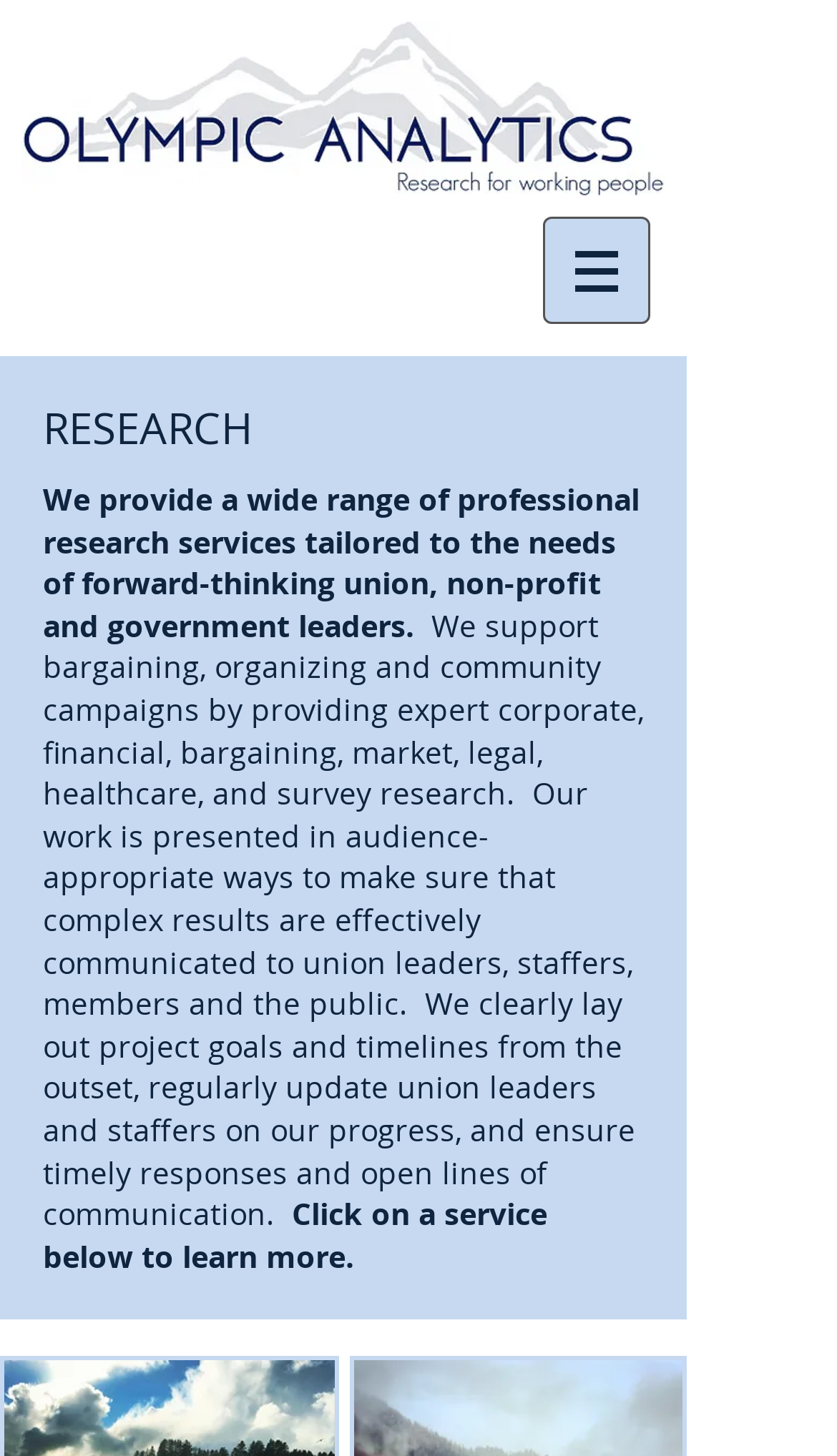Based on the image, please respond to the question with as much detail as possible:
How does the website ensure effective communication?

The website ensures effective communication by clearly laying out project goals and timelines from the outset, regularly updating union leaders and staffers on progress, and ensuring timely responses and open lines of communication.